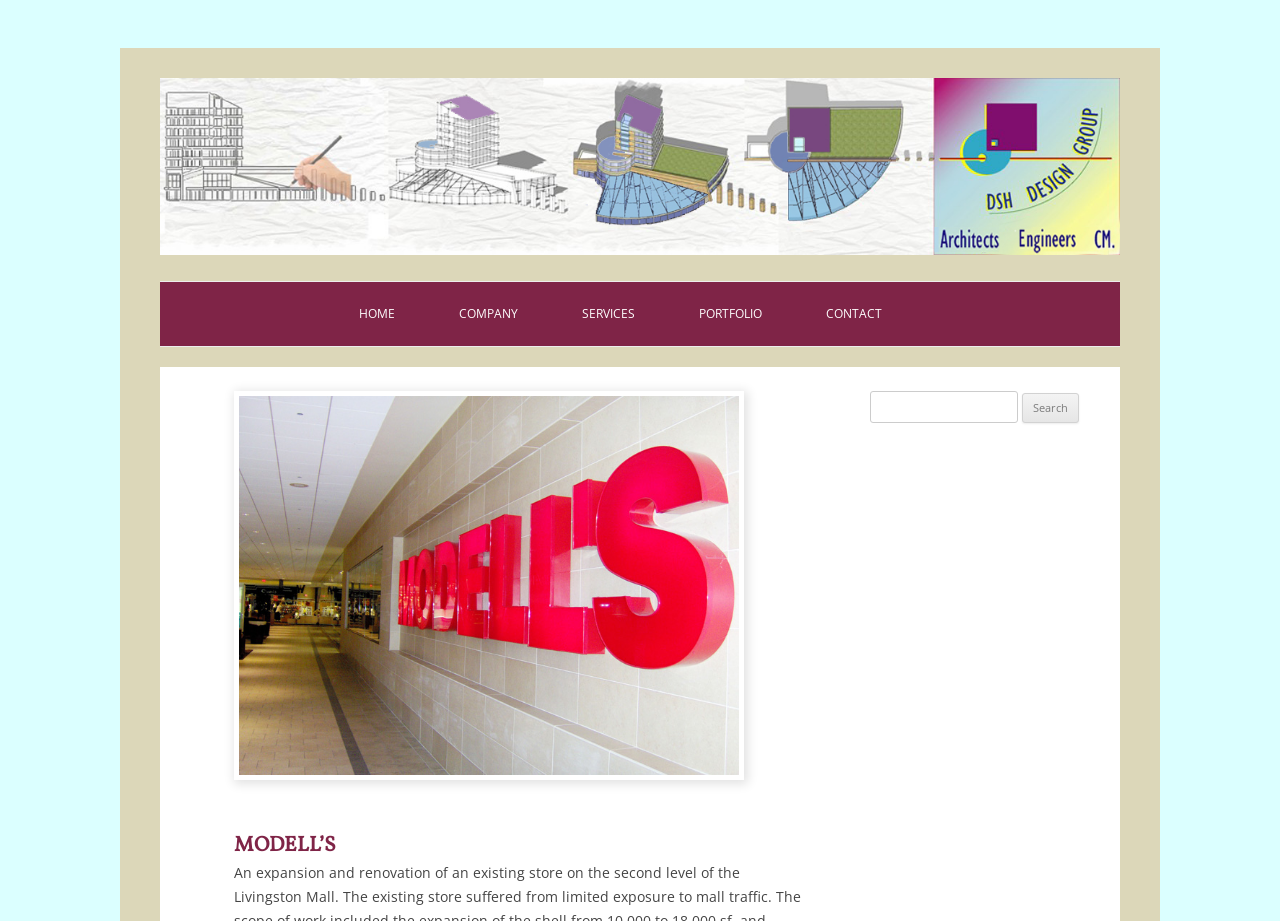Provide a short answer using a single word or phrase for the following question: 
How many navigation links are there?

5